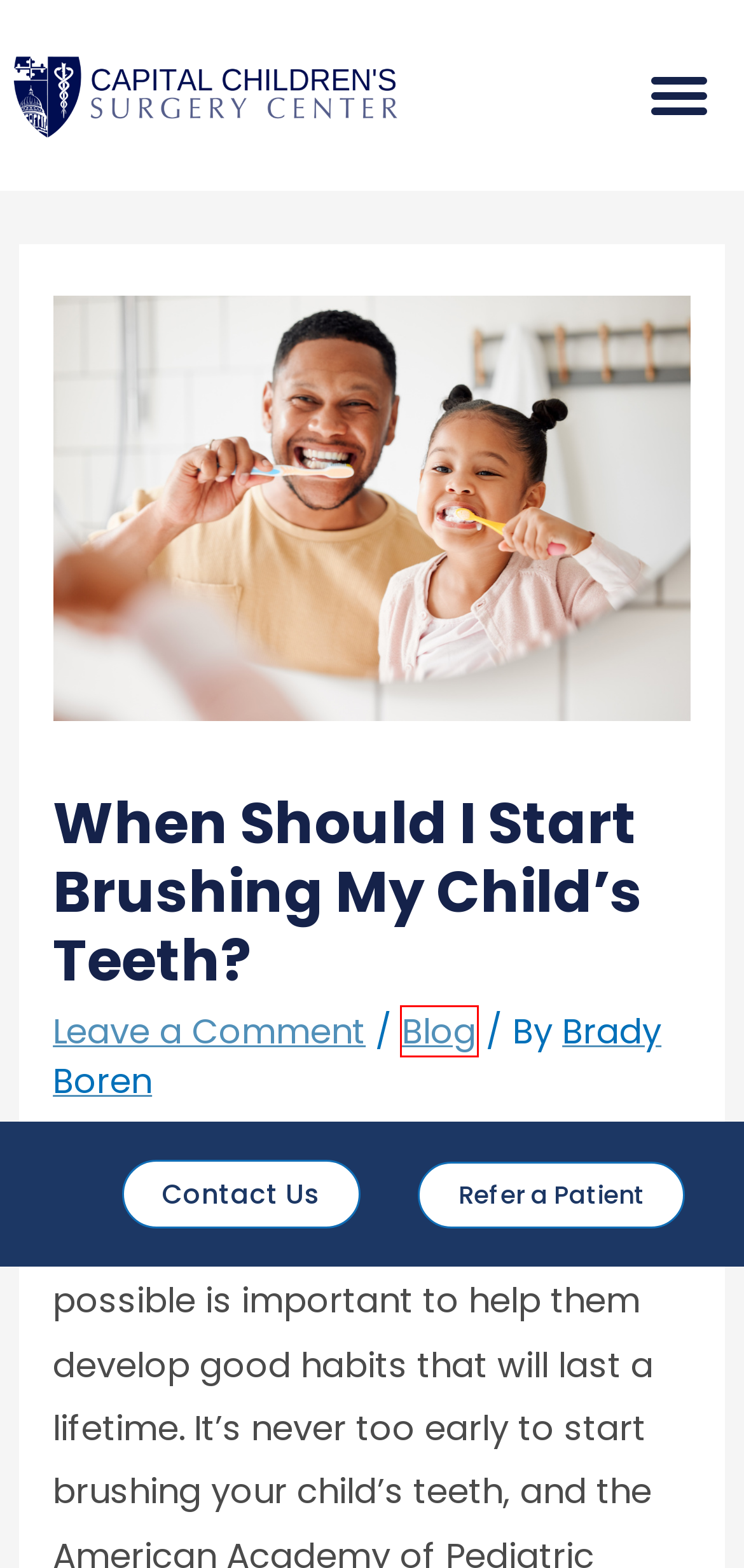Given a screenshot of a webpage with a red bounding box, please pick the webpage description that best fits the new webpage after clicking the element inside the bounding box. Here are the candidates:
A. September 2023 | Capital Children's
B. November 2023 | Capital Children's
C. December 2021 | Capital Children's
D. Brady Boren, Author at Capital Children's
E. Contact Us | Capital Children's
F. August 2023 | Capital Children's
G. What Questions Should I Ask My Surgeon Before My Child Has Surgery?
H. Blog Archives | Capital Children's

H